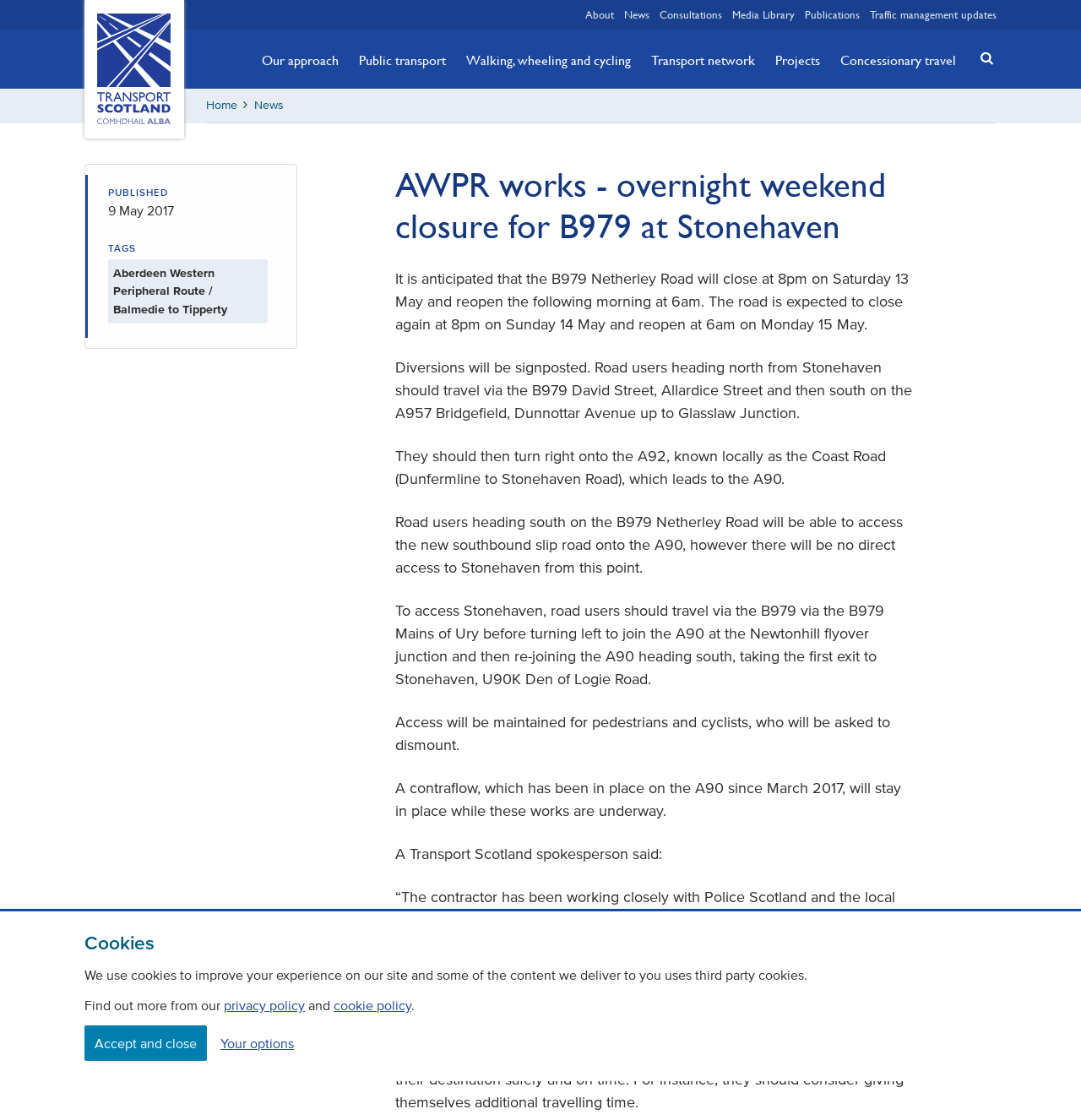What will be maintained for pedestrians and cyclists?
Answer the question with a thorough and detailed explanation.

The webpage states that 'Access will be maintained for pedestrians and cyclists, who will be asked to dismount.' This information is provided in the main content section of the webpage.